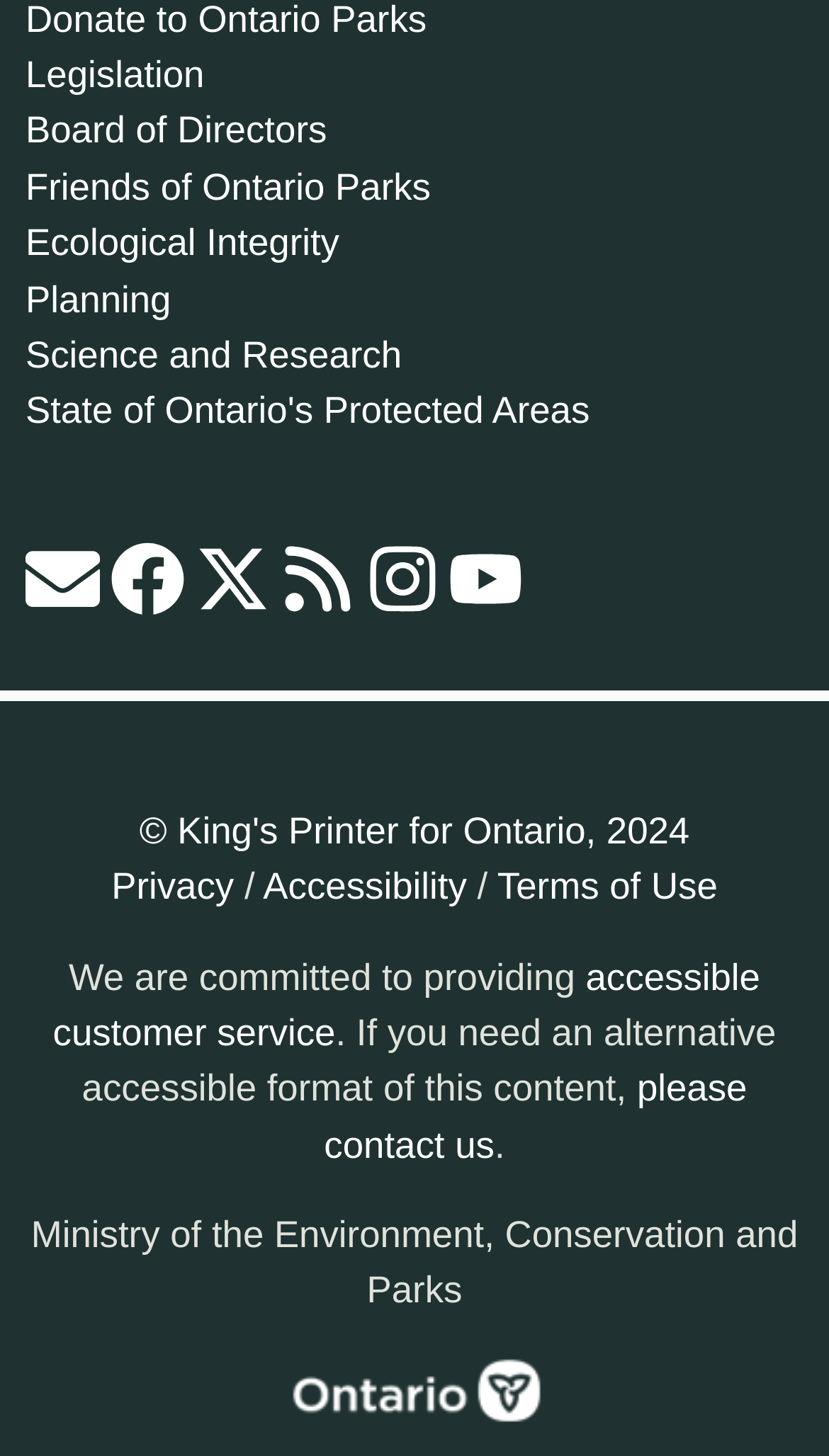Pinpoint the bounding box coordinates for the area that should be clicked to perform the following instruction: "Click on Legislation".

[0.031, 0.036, 0.246, 0.066]